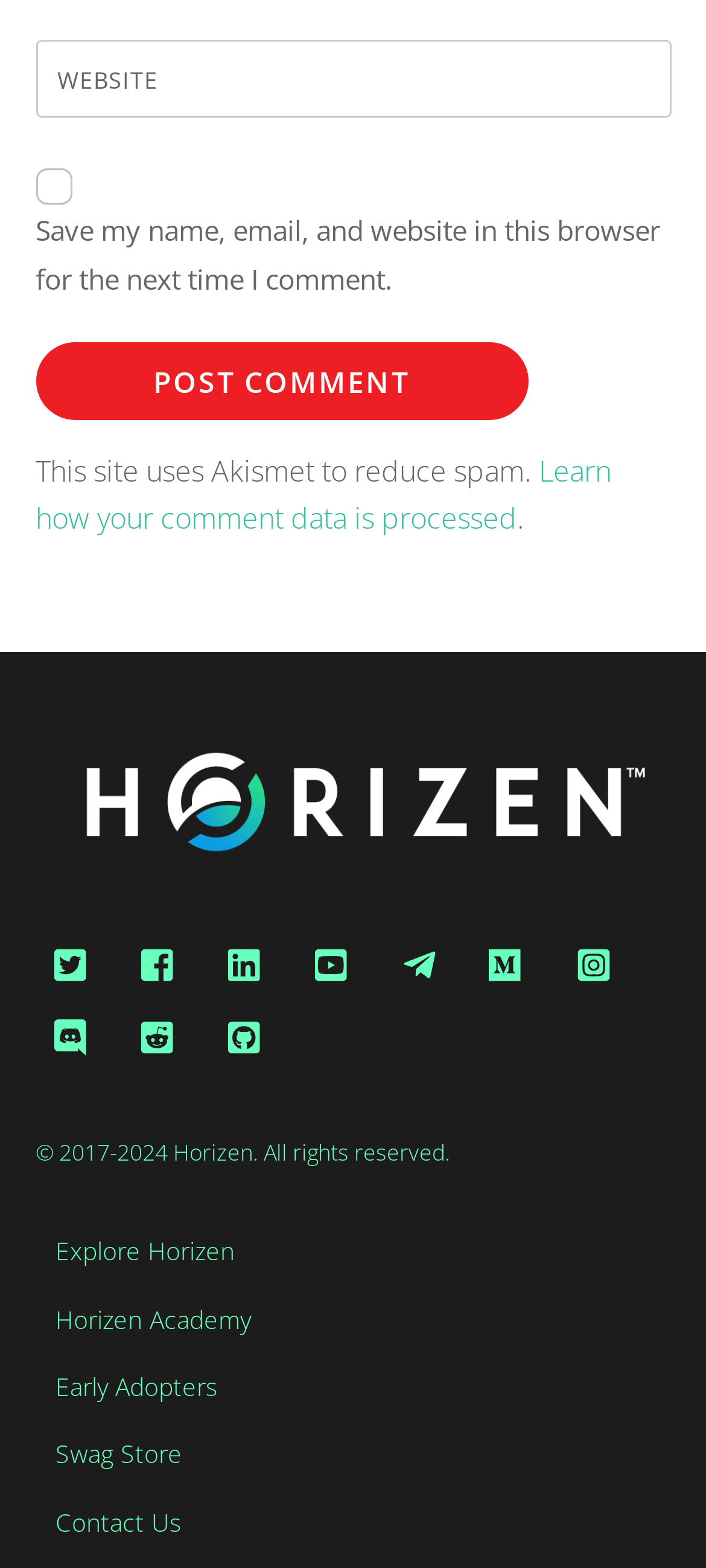Determine the bounding box coordinates of the clickable area required to perform the following instruction: "Check save my name and email". The coordinates should be represented as four float numbers between 0 and 1: [left, top, right, bottom].

[0.05, 0.107, 0.101, 0.13]